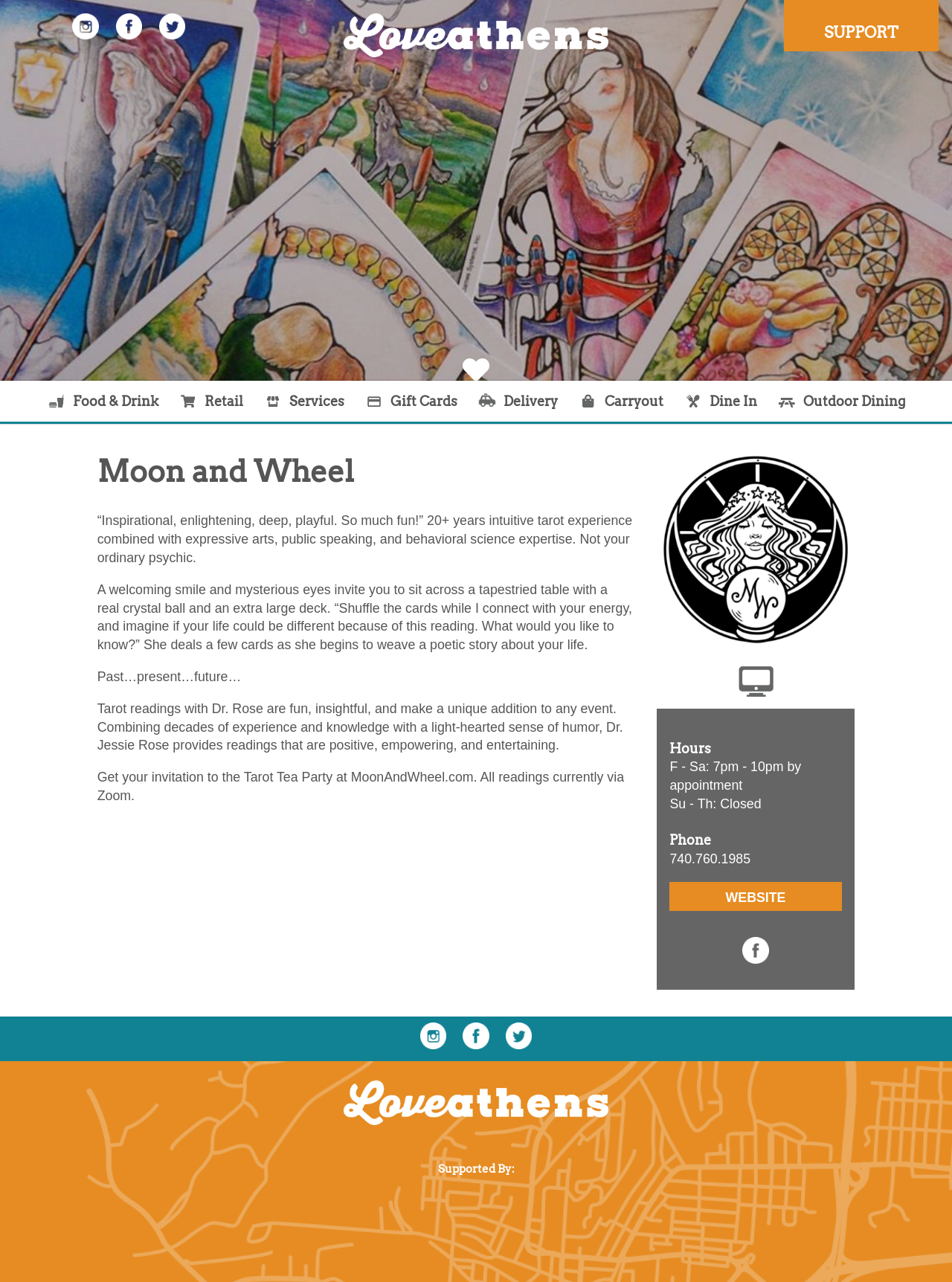Determine the bounding box coordinates of the section to be clicked to follow the instruction: "Check the hours of operation". The coordinates should be given as four float numbers between 0 and 1, formatted as [left, top, right, bottom].

[0.703, 0.592, 0.842, 0.619]